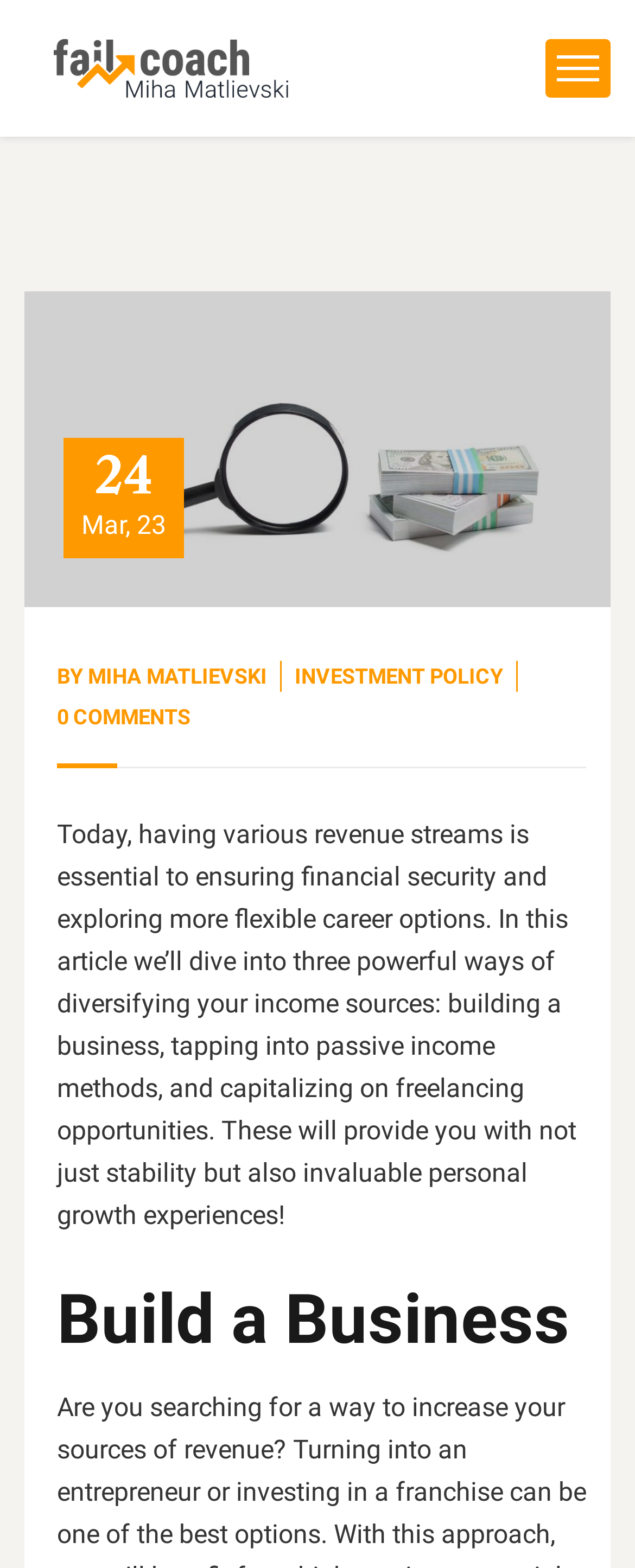Analyze the image and answer the question with as much detail as possible: 
How many ways of diversifying income sources are discussed in the article?

The article discusses three ways of diversifying income sources: building a business, tapping into passive income methods, and capitalizing on freelancing opportunities, as mentioned in the StaticText.